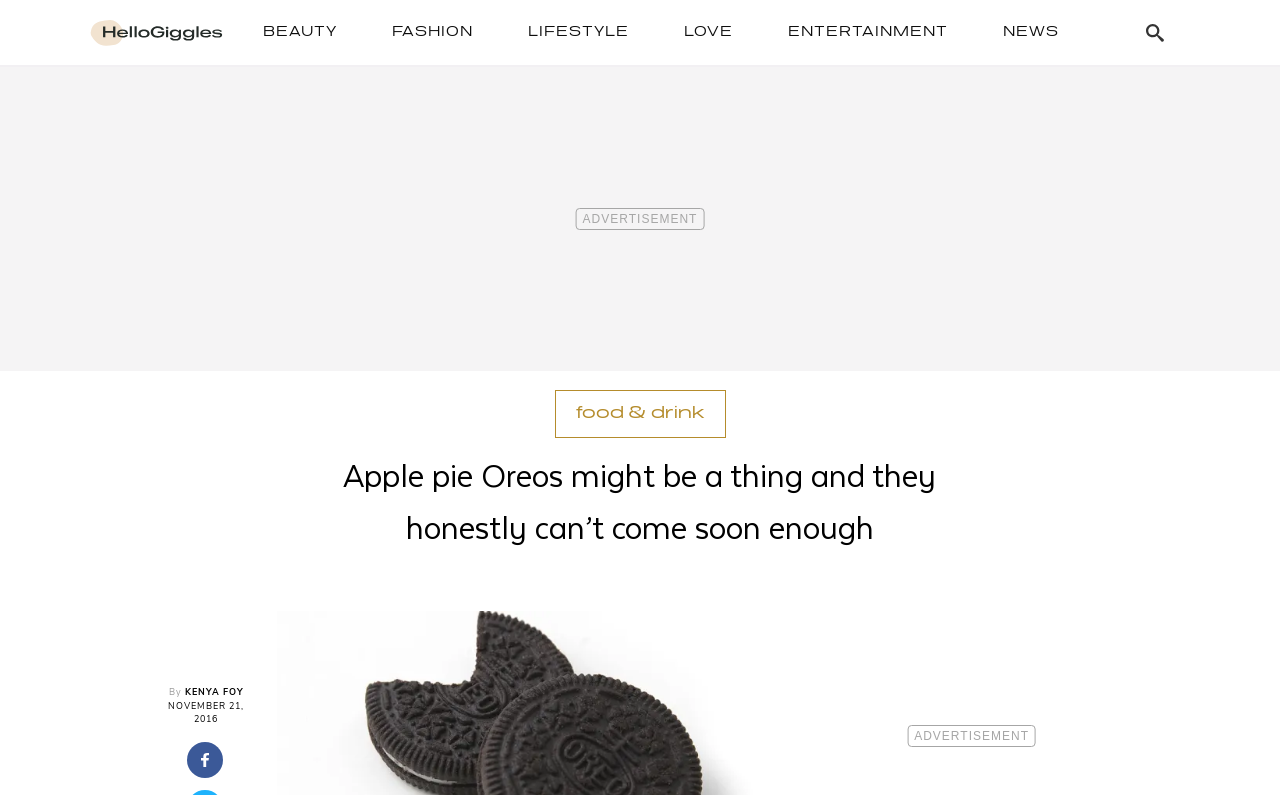Using the given description, provide the bounding box coordinates formatted as (top-left x, top-left y, bottom-right x, bottom-right y), with all values being floating point numbers between 0 and 1. Description: parent_node: Skip to content title="HelloGiggles"

[0.07, 0.025, 0.174, 0.057]